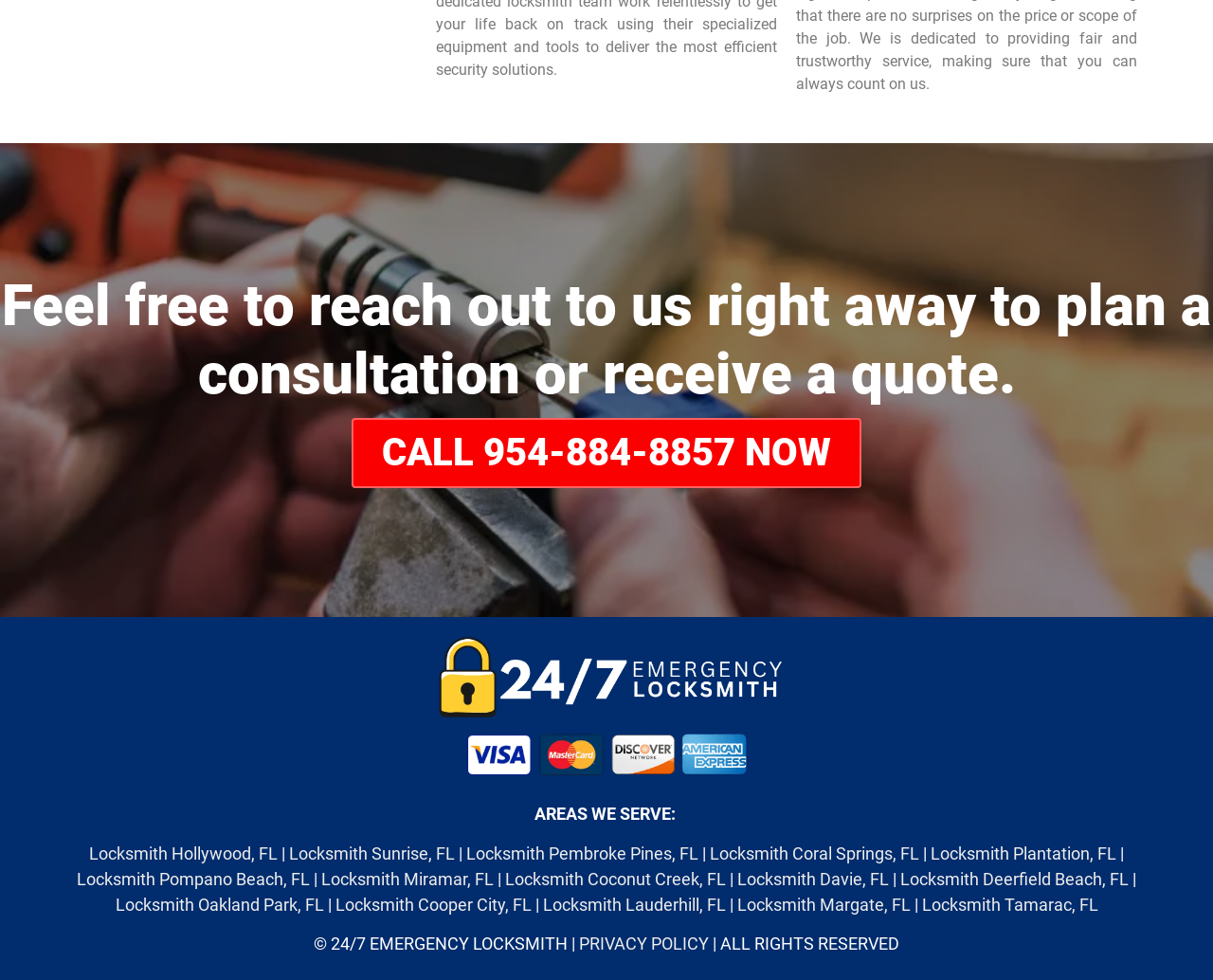Please determine the bounding box coordinates of the element's region to click in order to carry out the following instruction: "Subscribe to the newsletter". The coordinates should be four float numbers between 0 and 1, i.e., [left, top, right, bottom].

None